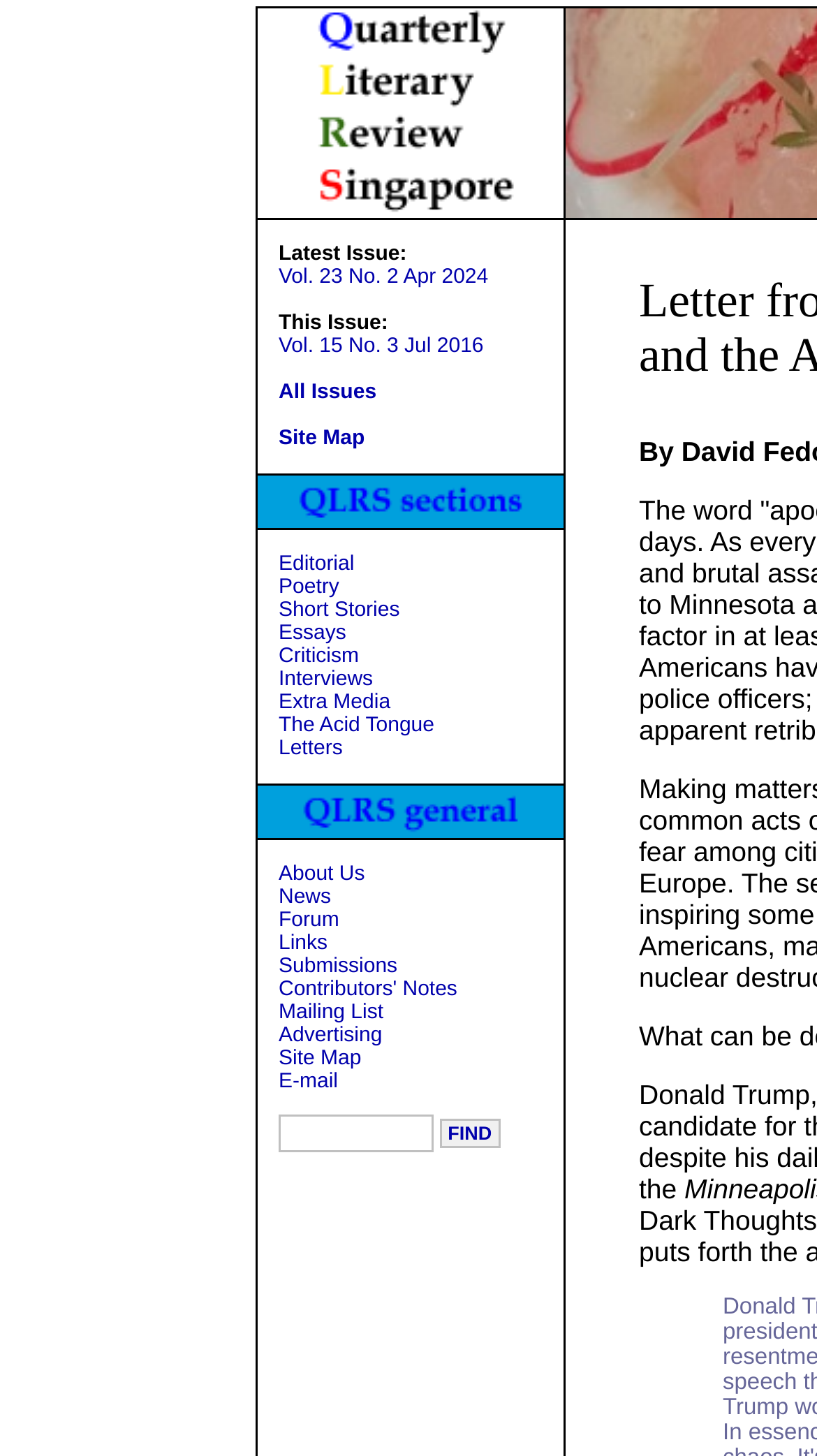Please specify the bounding box coordinates of the region to click in order to perform the following instruction: "Learn about the quarterly literary review".

[0.315, 0.006, 0.69, 0.15]